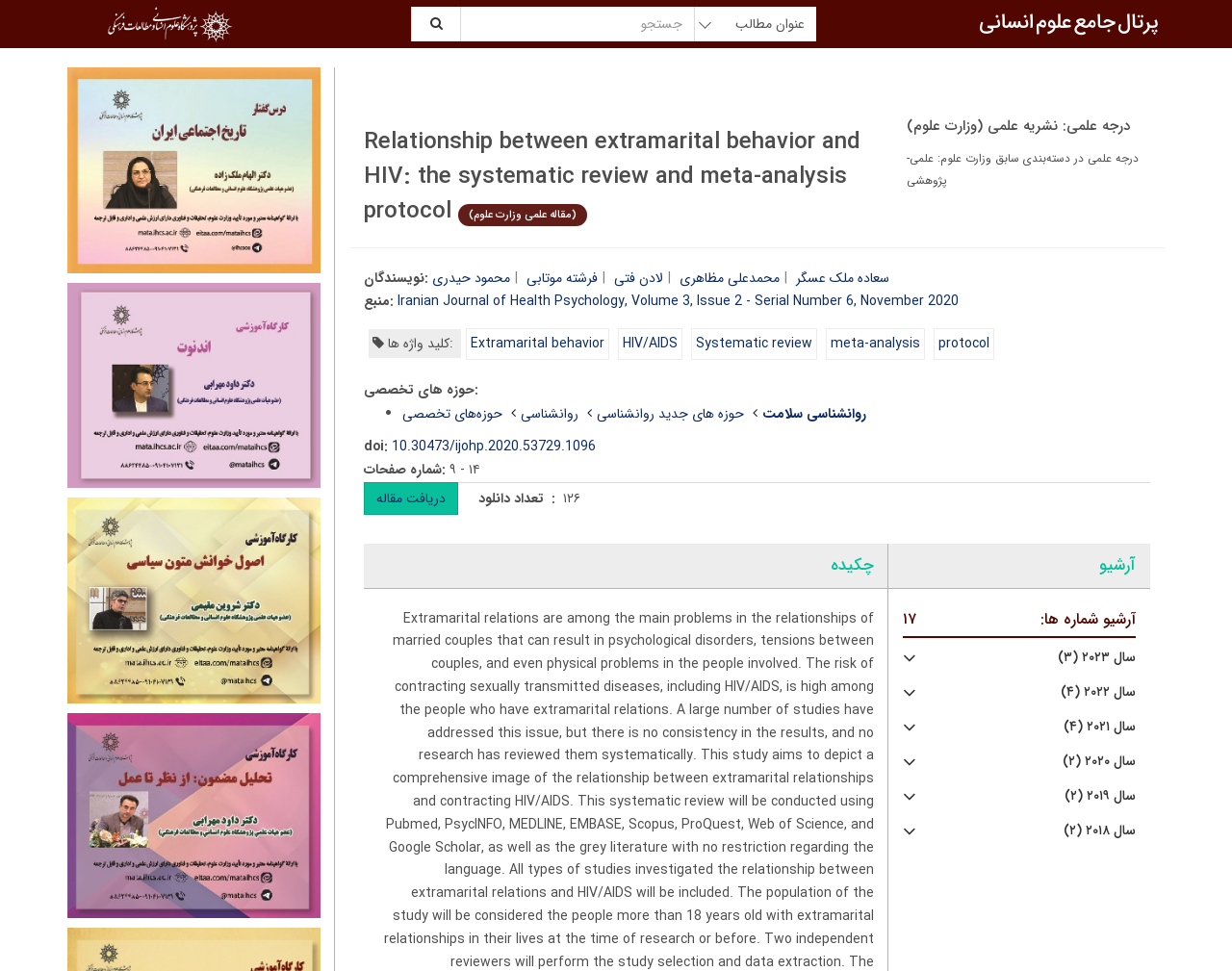Identify and provide the bounding box for the element described by: "سال ۲۰۲۲ (۴)".

[0.732, 0.702, 0.922, 0.723]